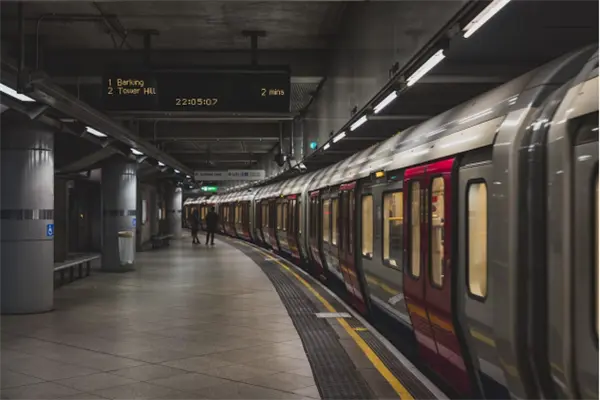How many minutes until the train arrives?
Look at the webpage screenshot and answer the question with a detailed explanation.

The caption states that the digital display shows the train's arrival in just two minutes, indicating the time until the train arrives at the platform.